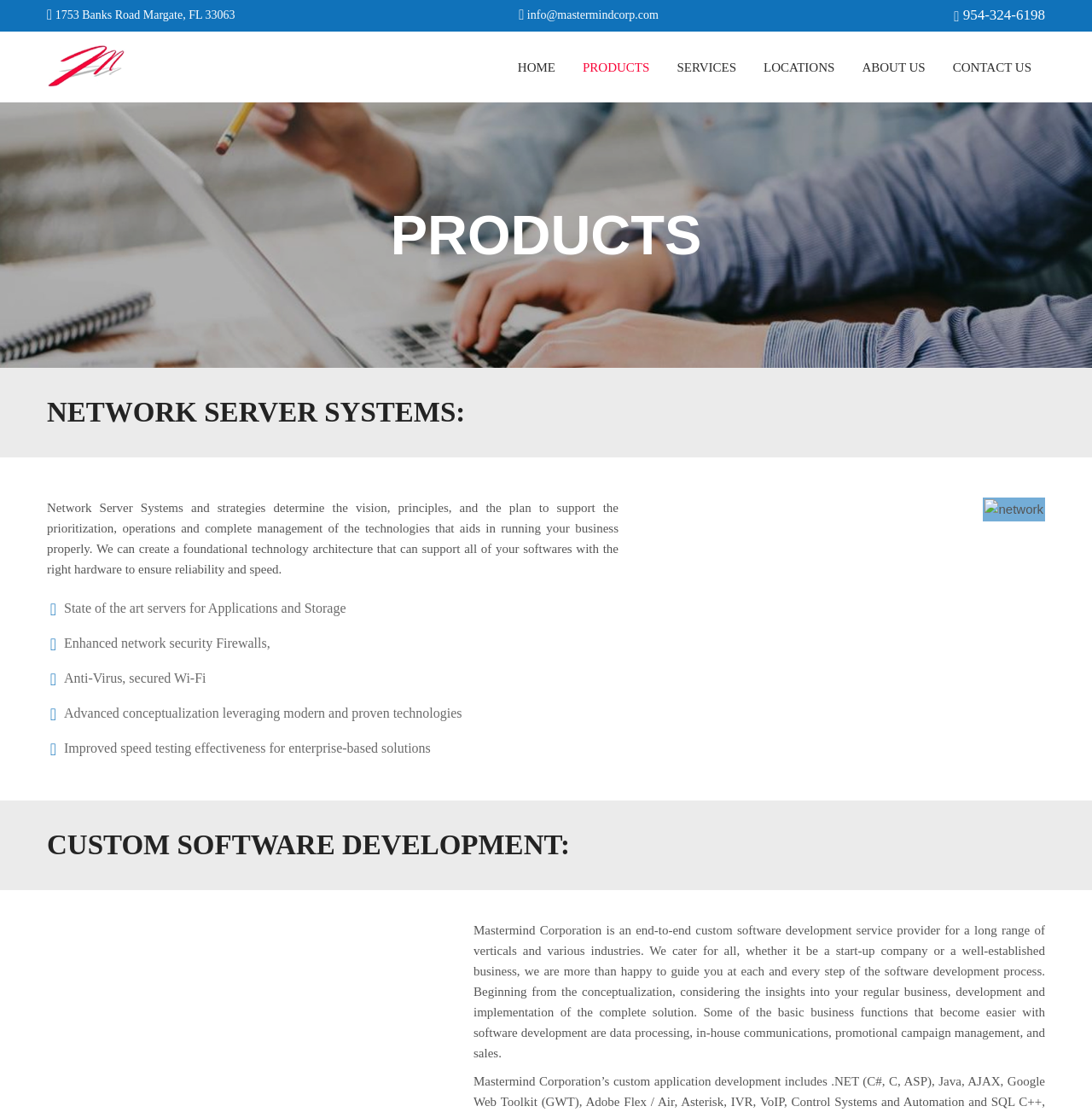What is the company's phone number?
Analyze the image and deliver a detailed answer to the question.

I found the company's phone number by looking at the top section of the webpage, where the contact information is displayed. The phone number is listed as 954-324-6198.